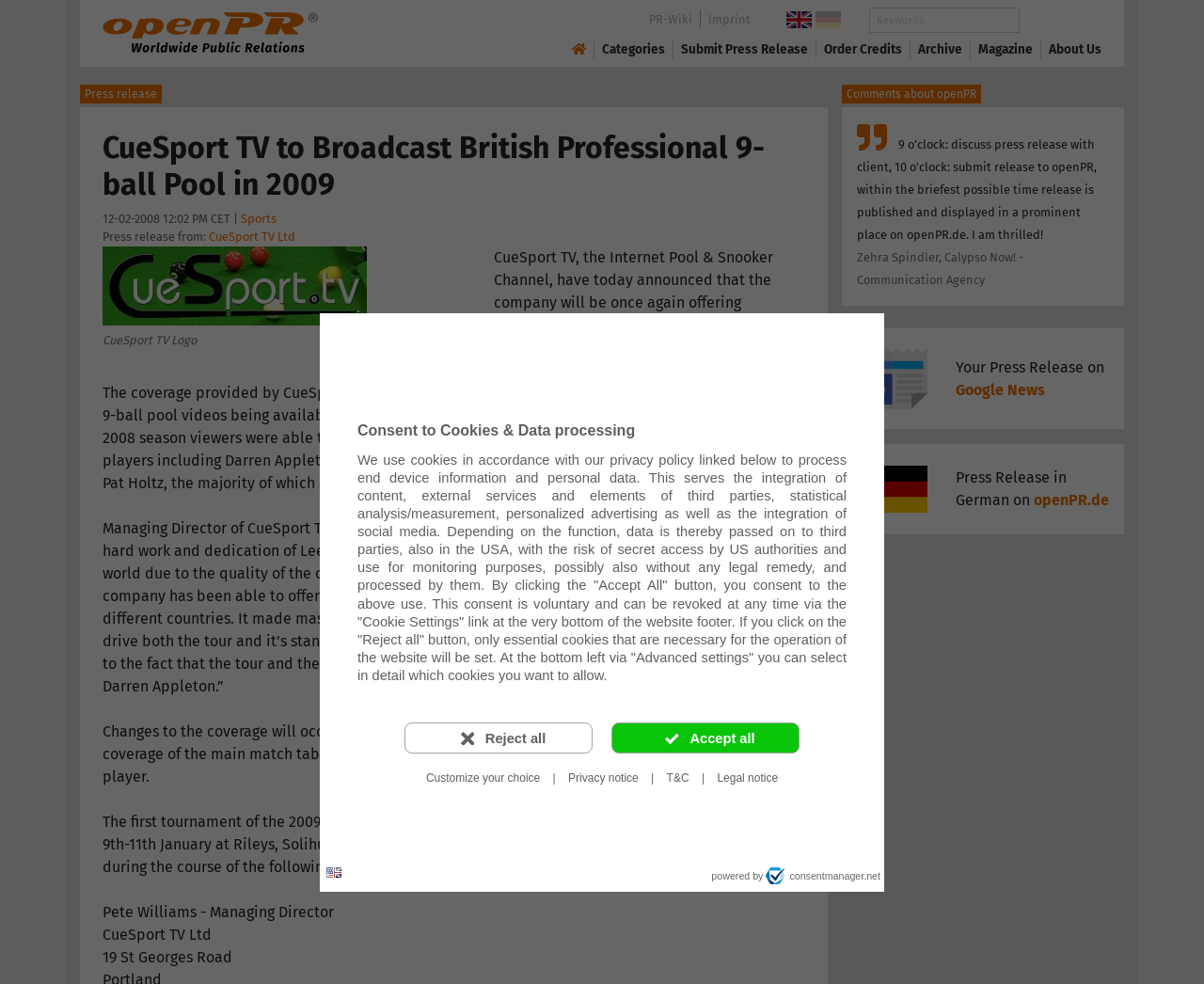Answer this question in one word or a short phrase: What is the name of the tournament taking place over the weekend of the 9th-11th January at Rileys, Solihull?

The Midlands Classic